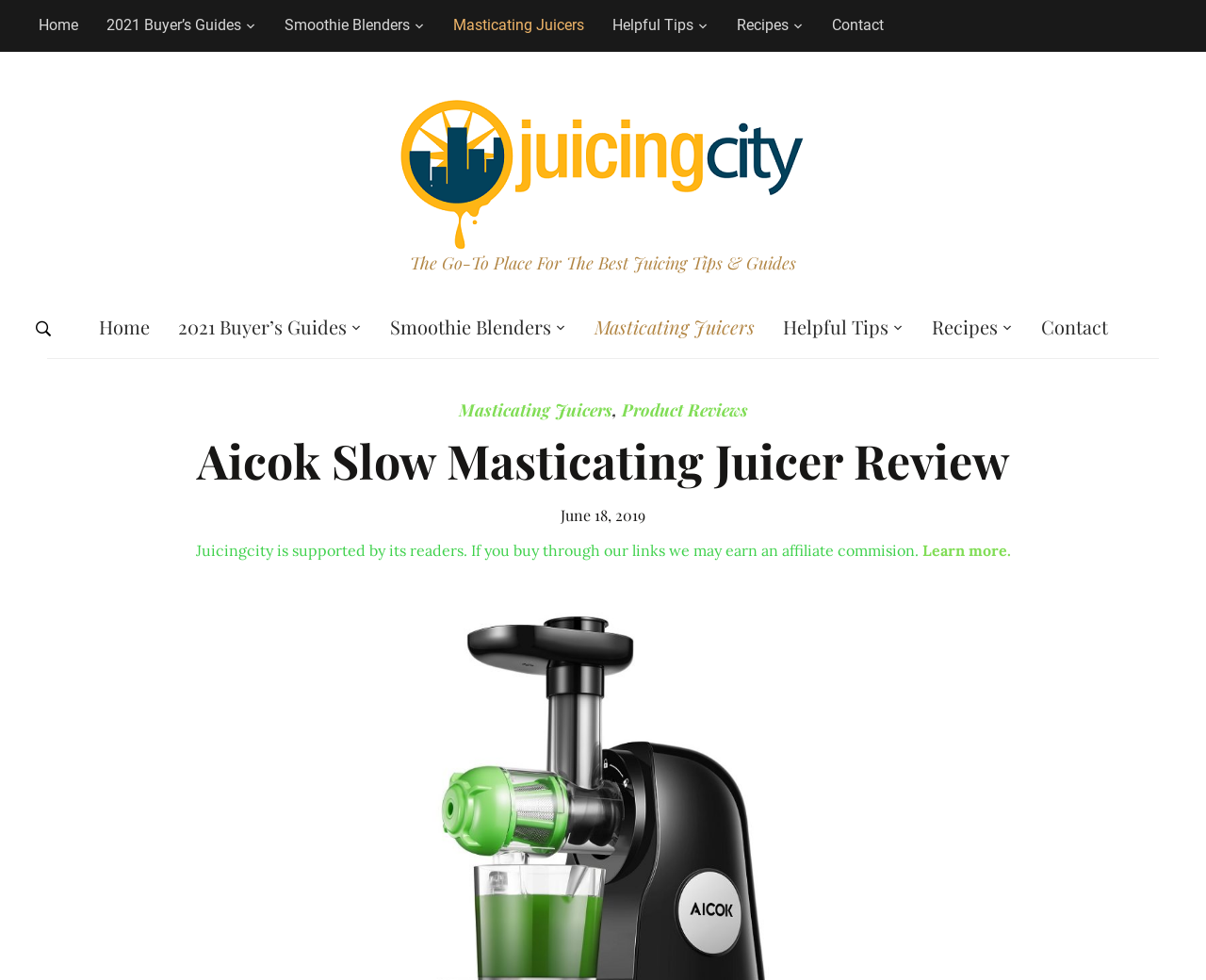What is the main title displayed on this webpage?

Aicok Slow Masticating Juicer Review